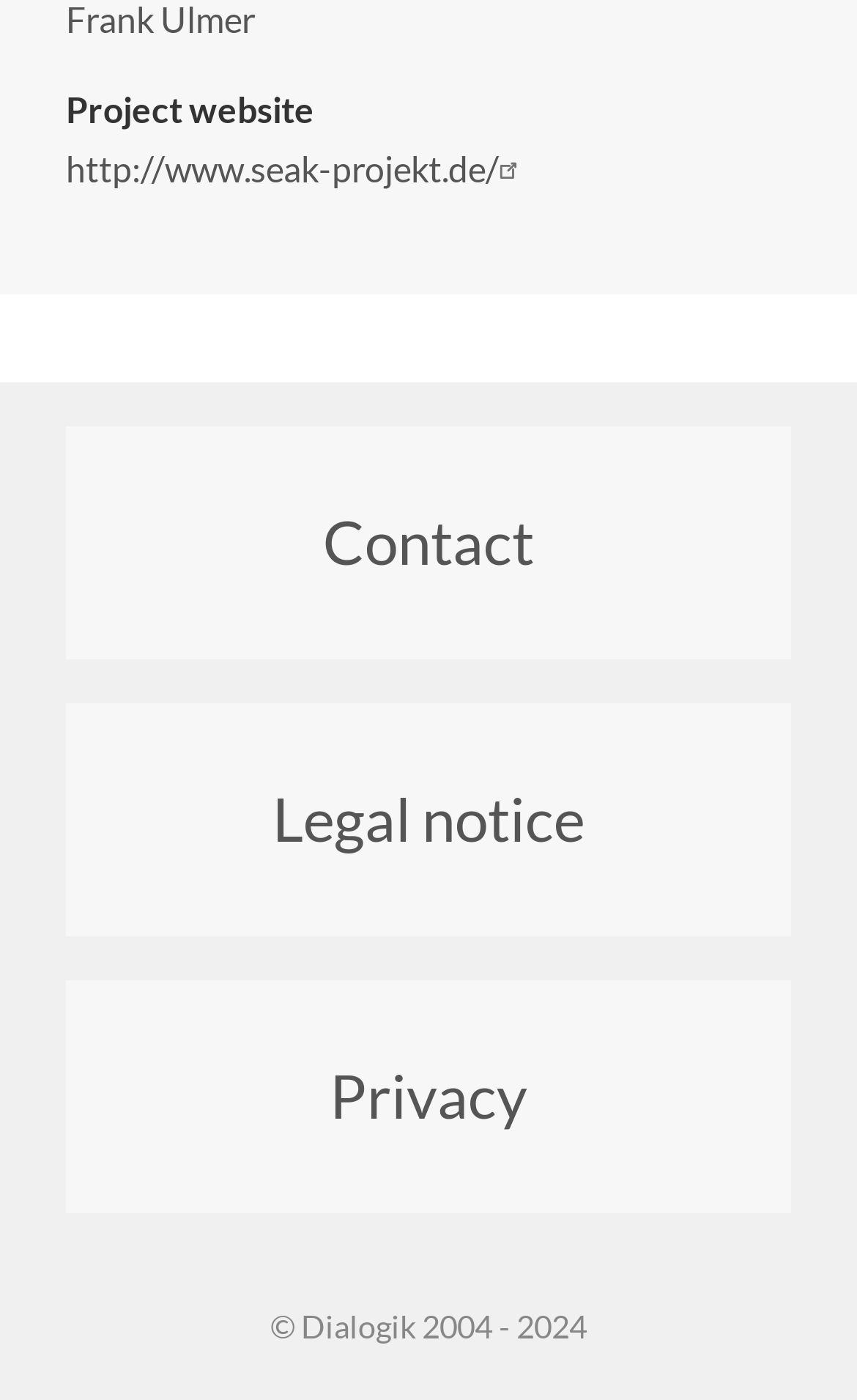What is the type of the top-most element?
Provide a well-explained and detailed answer to the question.

The top-most element is a static text element, which can be identified by its element type and OCR text 'Project website'.